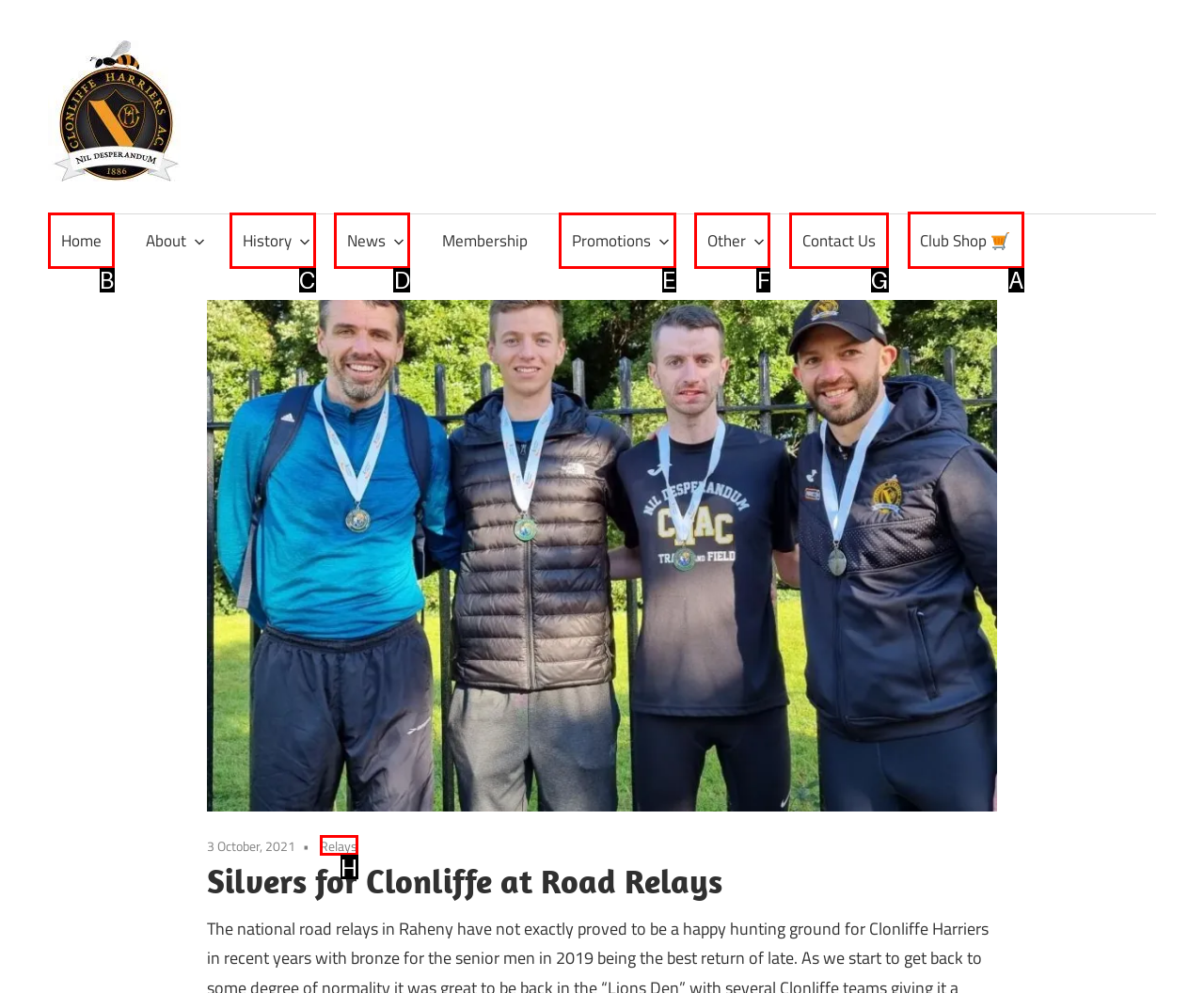Tell me which UI element to click to fulfill the given task: visit club shop. Respond with the letter of the correct option directly.

A